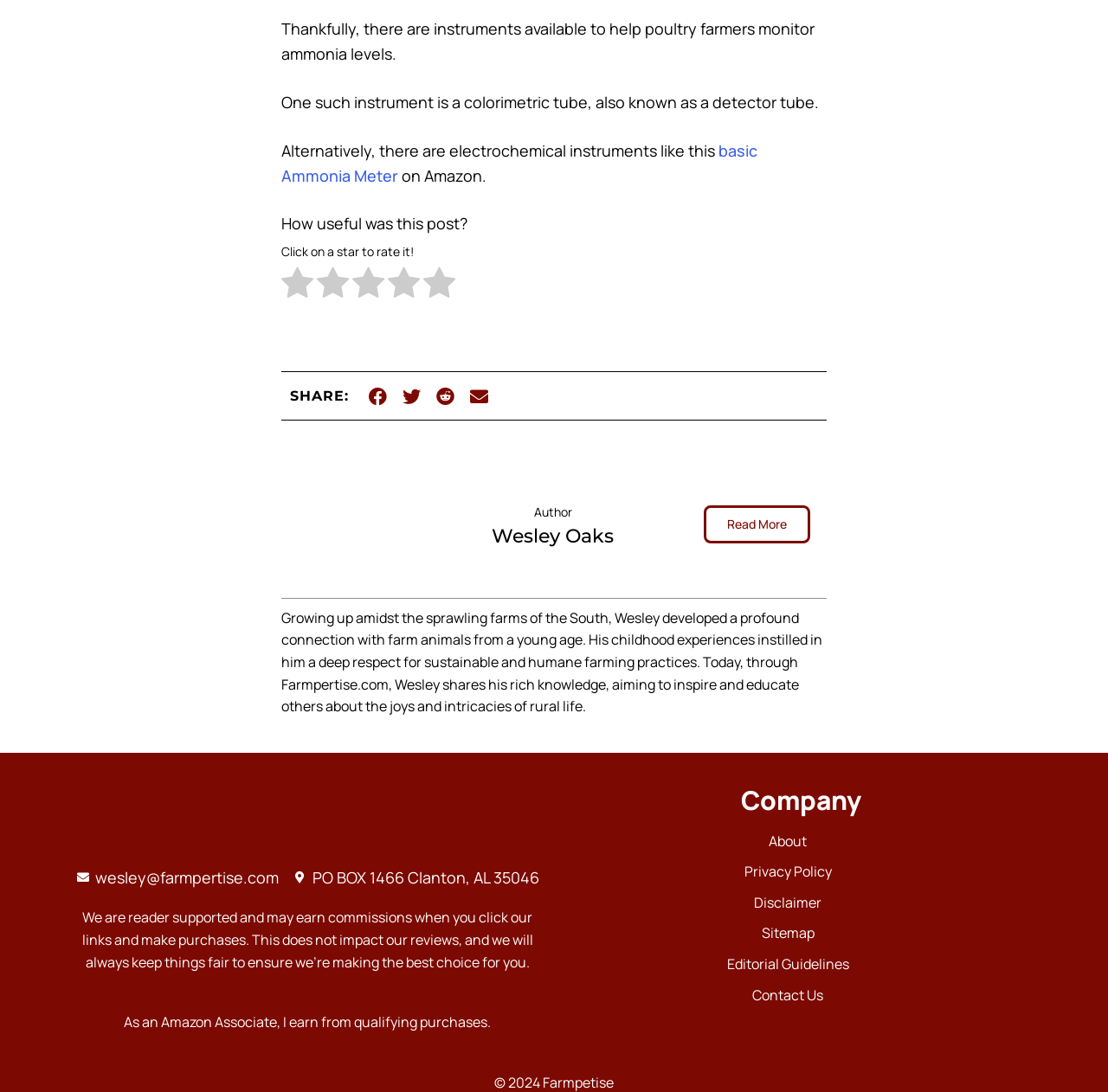Please locate the bounding box coordinates of the region I need to click to follow this instruction: "Learn about the company".

[0.508, 0.721, 0.938, 0.745]